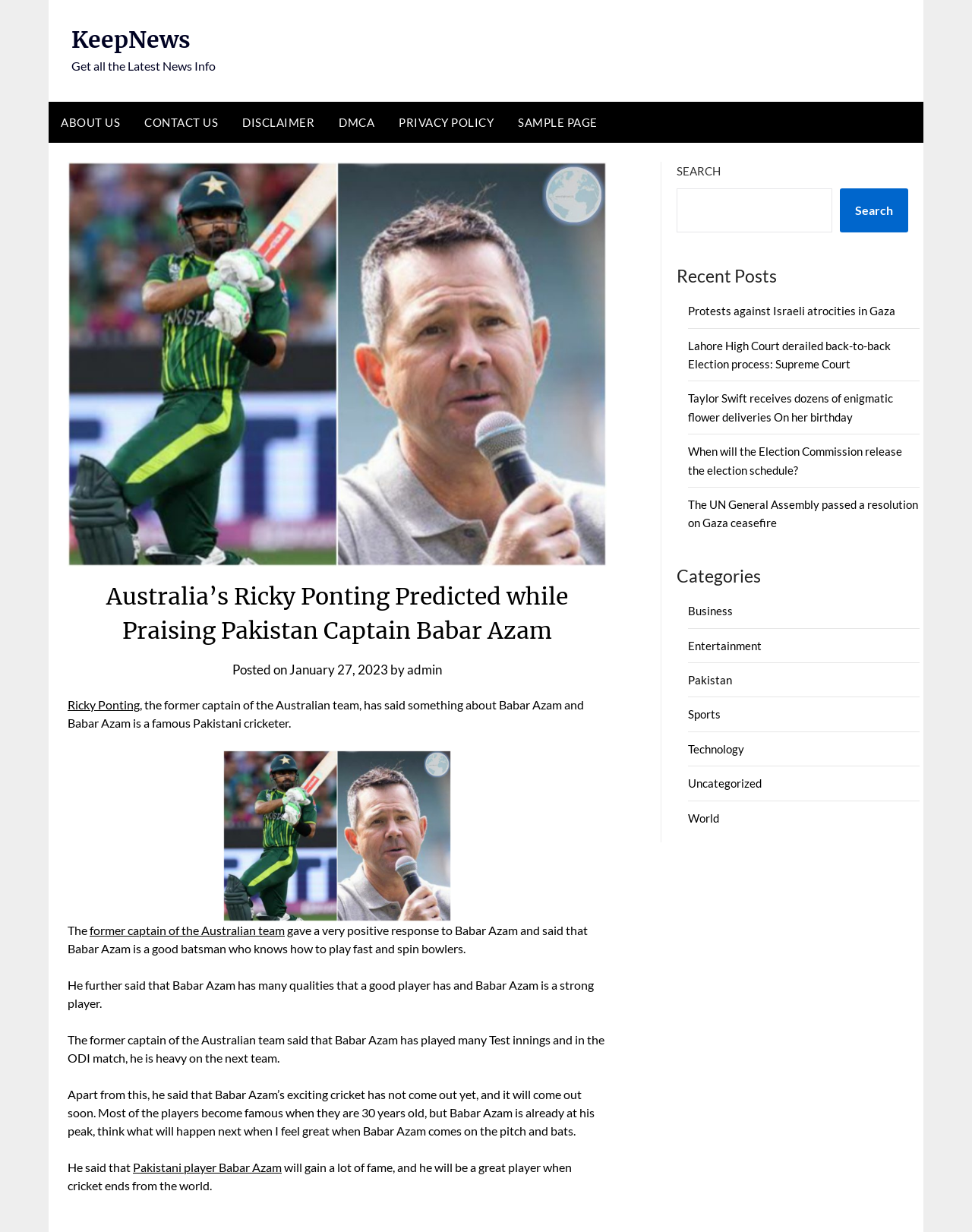Identify the bounding box of the HTML element described here: "Pakistani player Babar Azam". Provide the coordinates as four float numbers between 0 and 1: [left, top, right, bottom].

[0.137, 0.941, 0.29, 0.953]